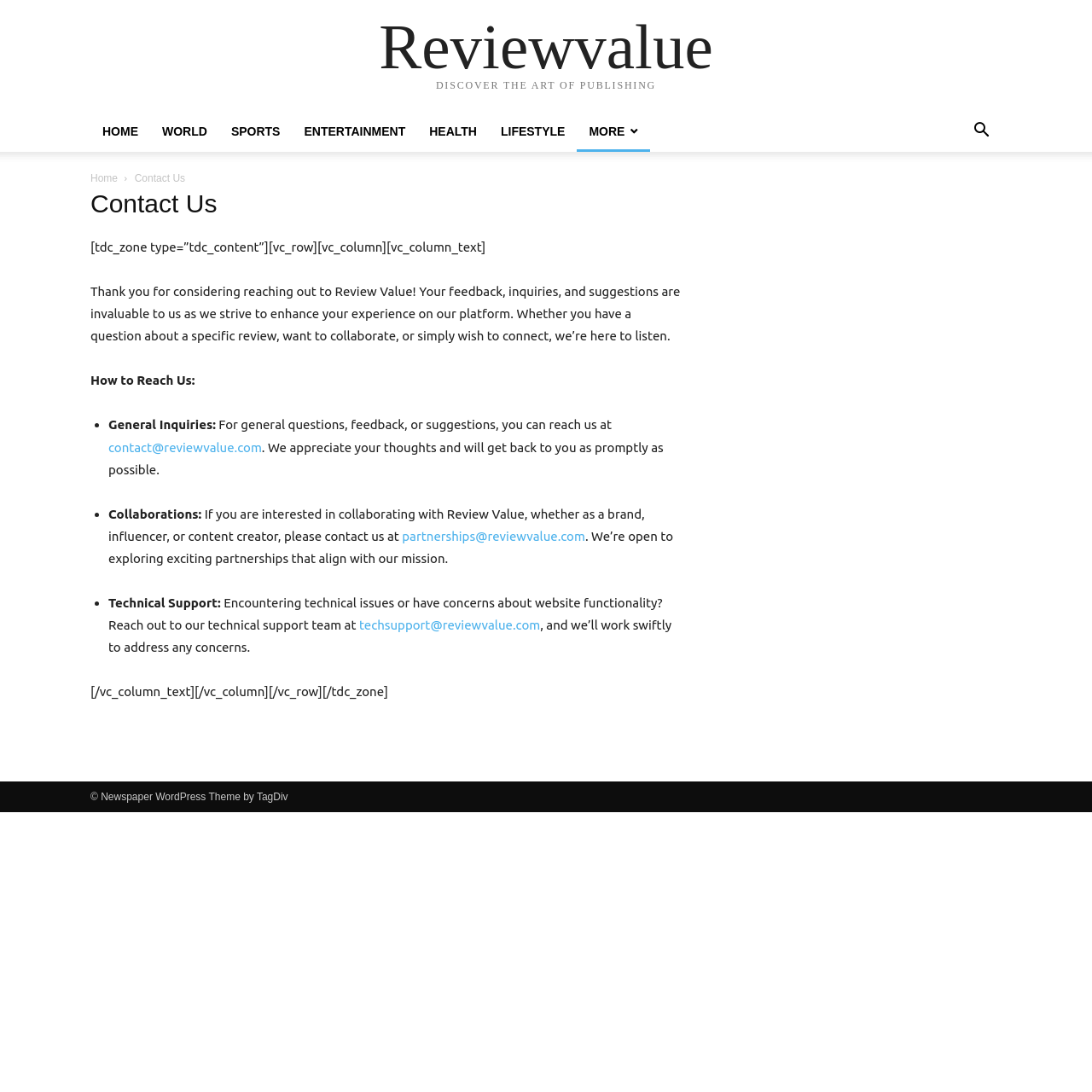Specify the bounding box coordinates of the element's region that should be clicked to achieve the following instruction: "Send a general inquiry email". The bounding box coordinates consist of four float numbers between 0 and 1, in the format [left, top, right, bottom].

[0.099, 0.403, 0.24, 0.416]